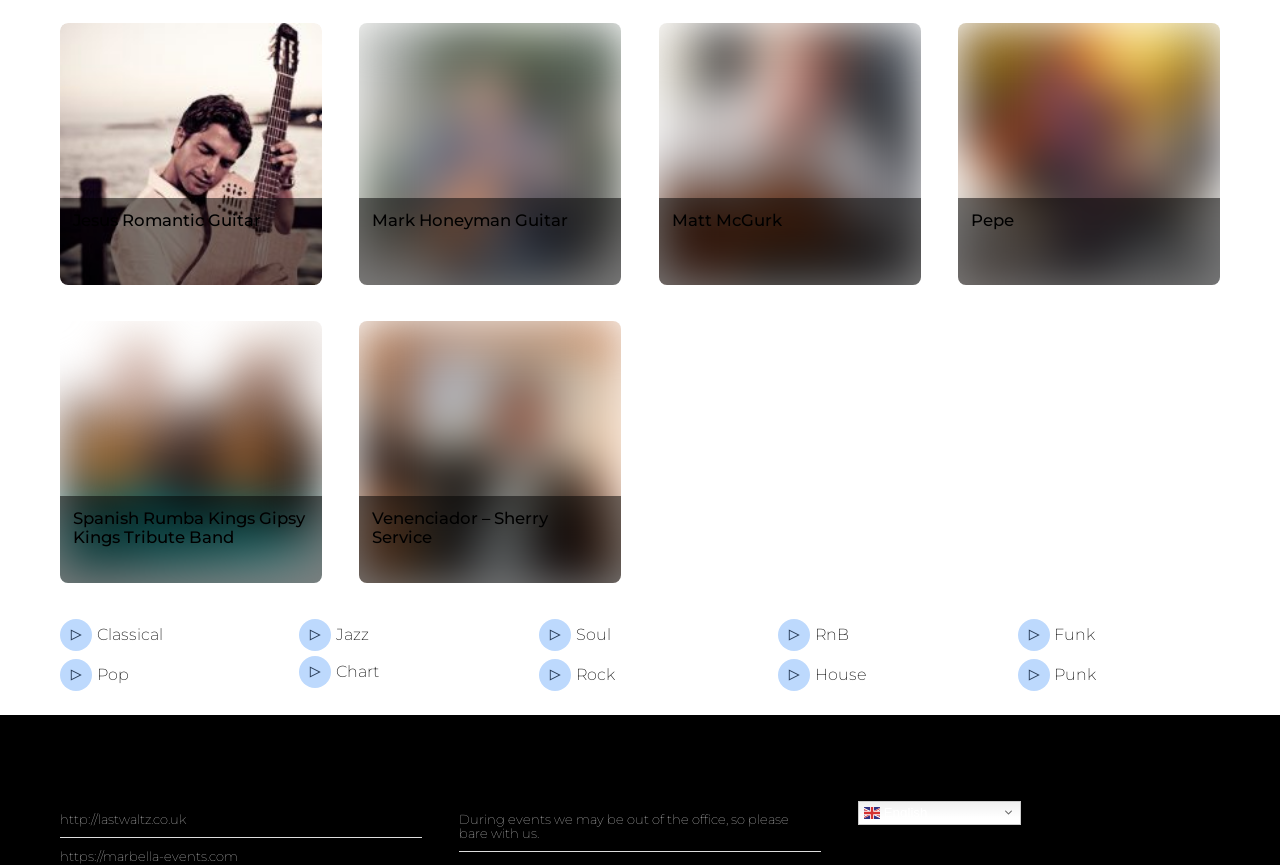Identify the bounding box coordinates of the HTML element based on this description: "Venenciador – Sherry Service".

[0.291, 0.588, 0.428, 0.632]